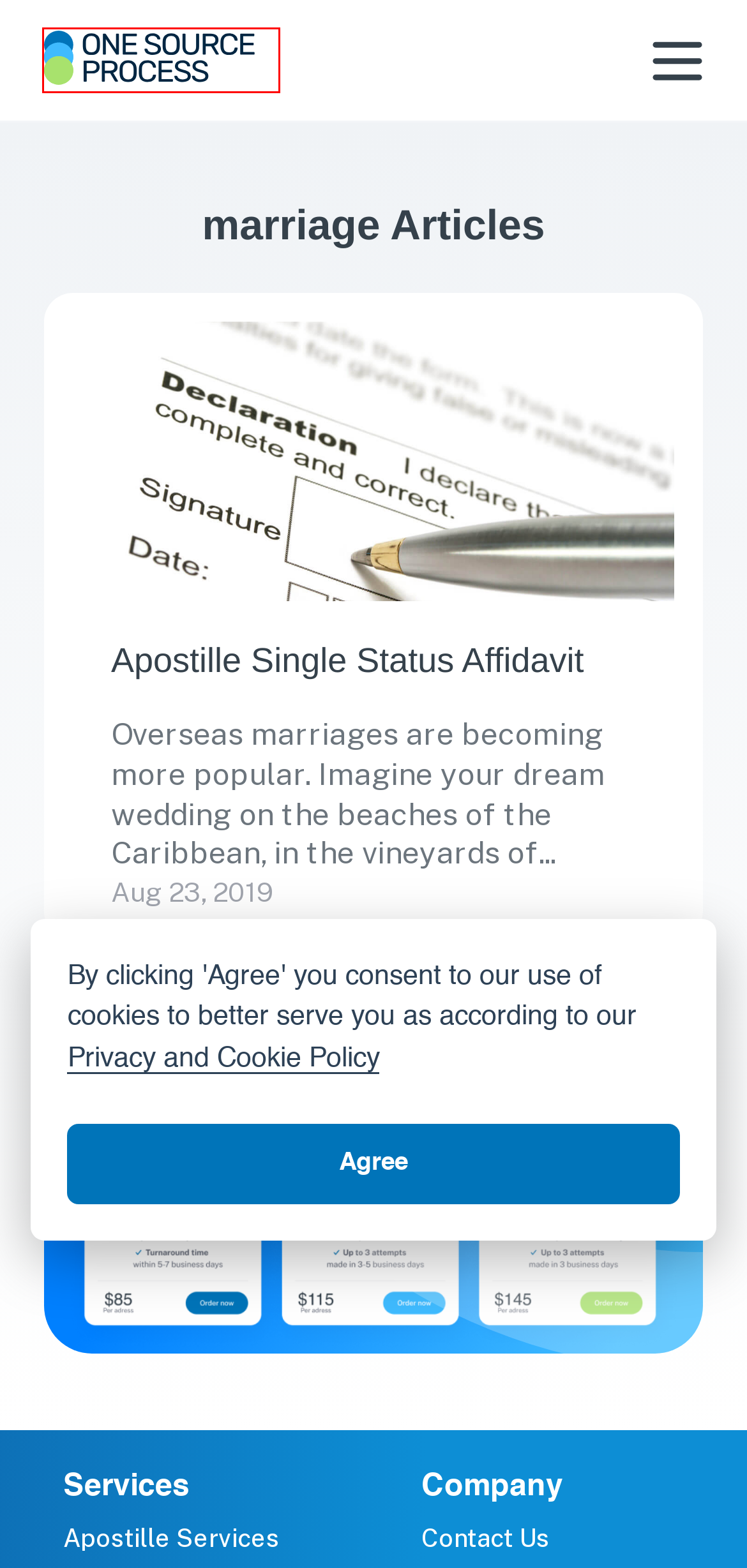With the provided webpage screenshot containing a red bounding box around a UI element, determine which description best matches the new webpage that appears after clicking the selected element. The choices are:
A. Contact Us | One Source Process
B. Apostille Single Status Affidavit - Process Service Company, Washington DC Process Server
C. Skip Tracing Services | Best Online Skip Tracing Company
D. Legal Process Services & Authentication | One Source Process
E. Embassy & Consular Authentication Service | Expedited Legalization
F. Traveling Notary Service | One Source Process
G. Apostille Service Coverage Map | One Source Process
H. Professional Process Servers | One Source Process Service

D